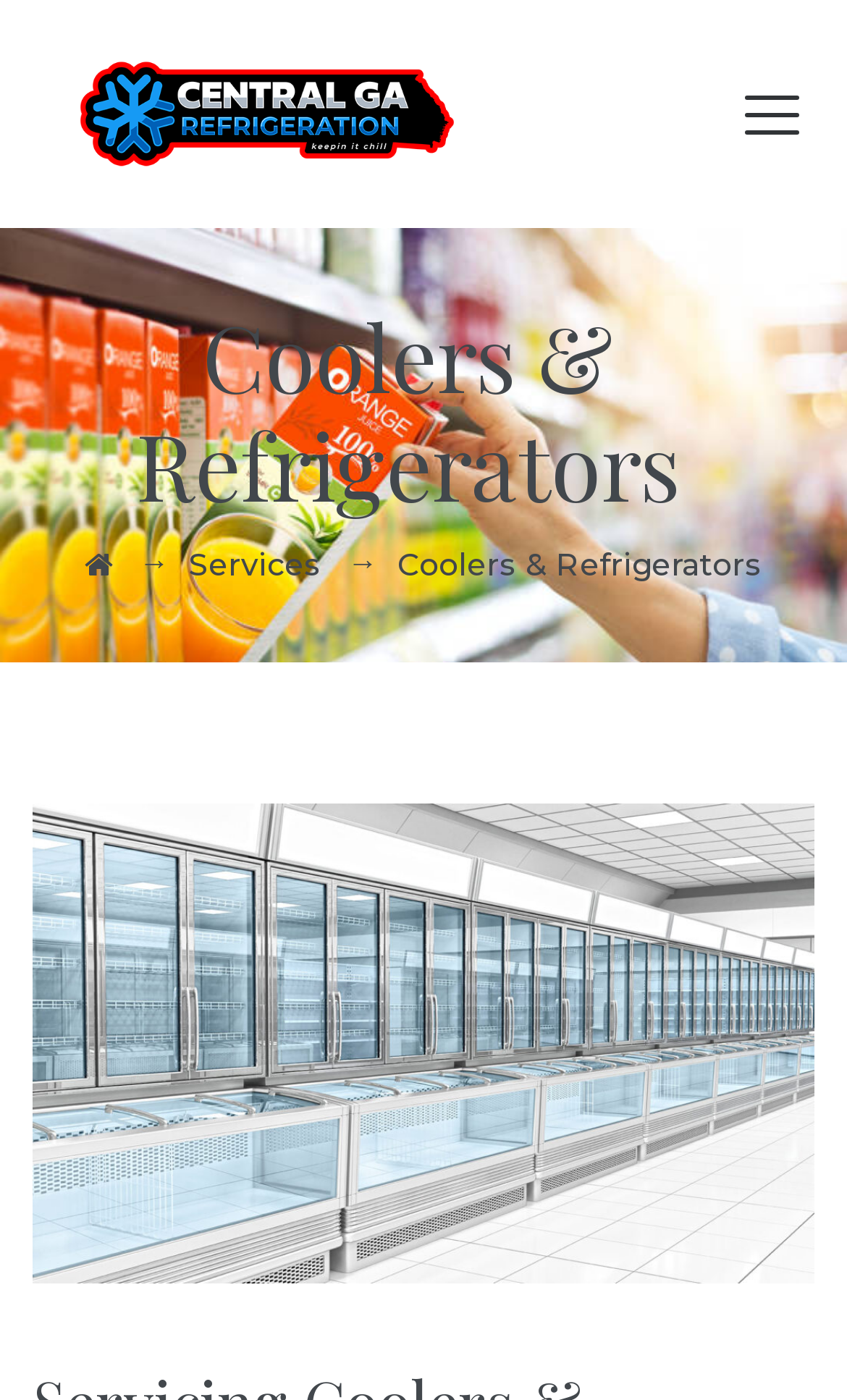How many navigation links are there?
By examining the image, provide a one-word or phrase answer.

3